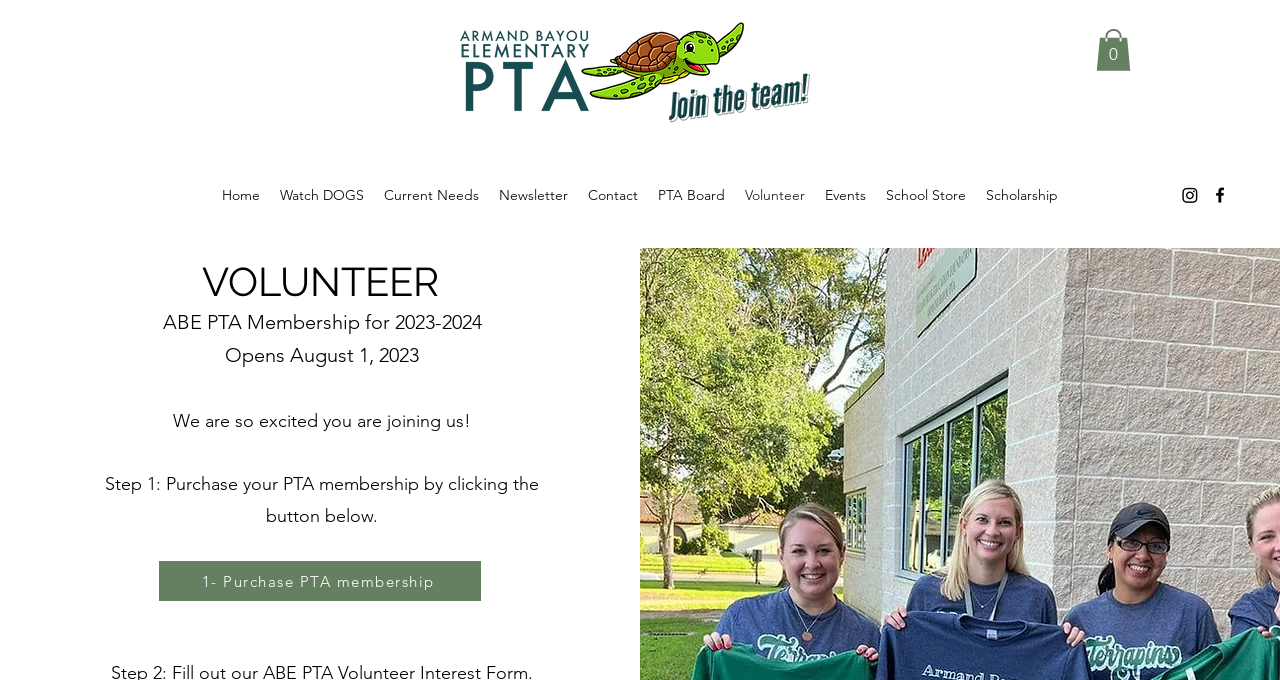Please identify the bounding box coordinates of the clickable region that I should interact with to perform the following instruction: "Open Instagram page". The coordinates should be expressed as four float numbers between 0 and 1, i.e., [left, top, right, bottom].

[0.922, 0.272, 0.937, 0.301]